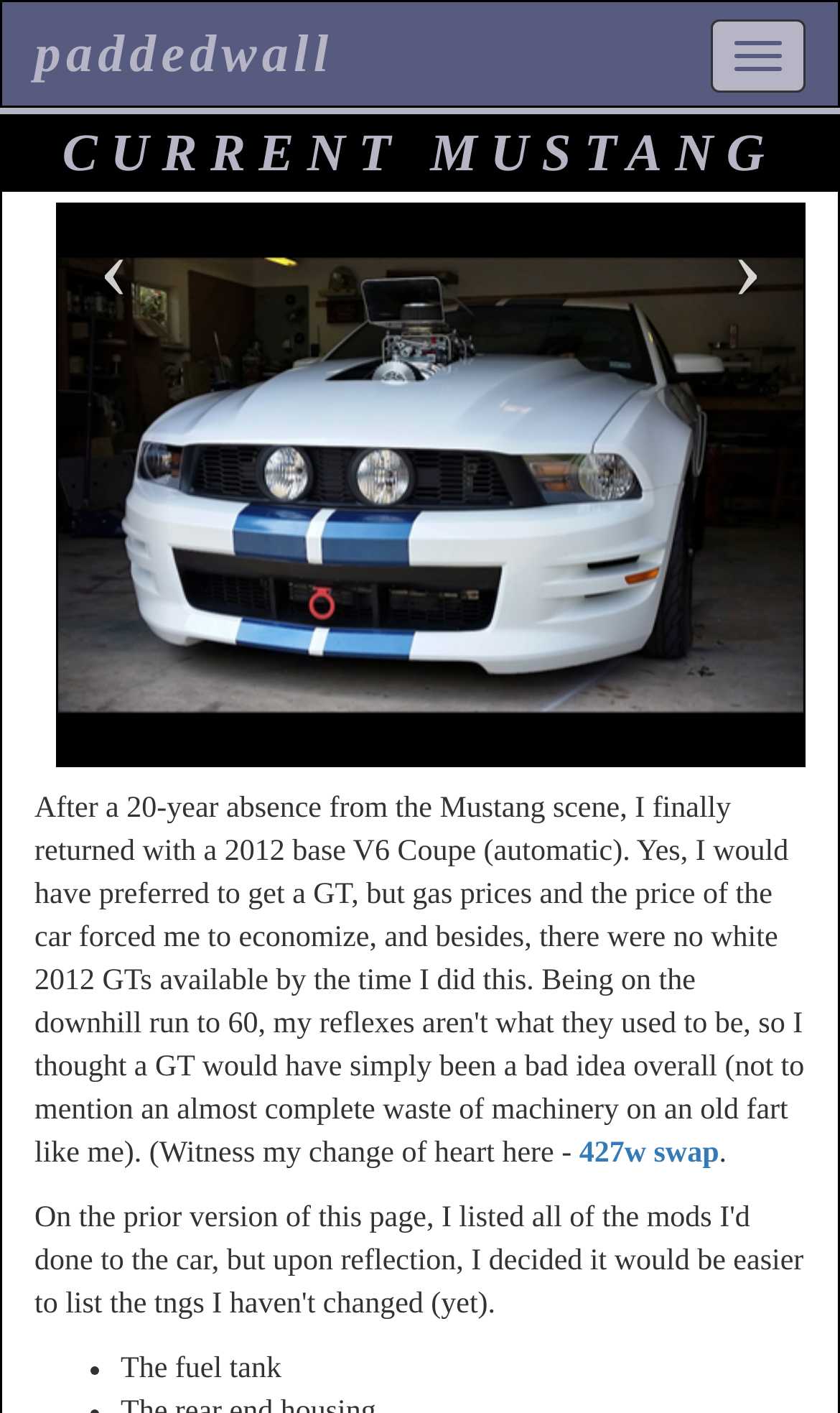What is the name of the current car model?
Could you please answer the question thoroughly and with as much detail as possible?

Based on the static text 'CURRENT MUSTANG' at the top of the webpage, it can be inferred that the current car model being referred to is the Current Mustang.